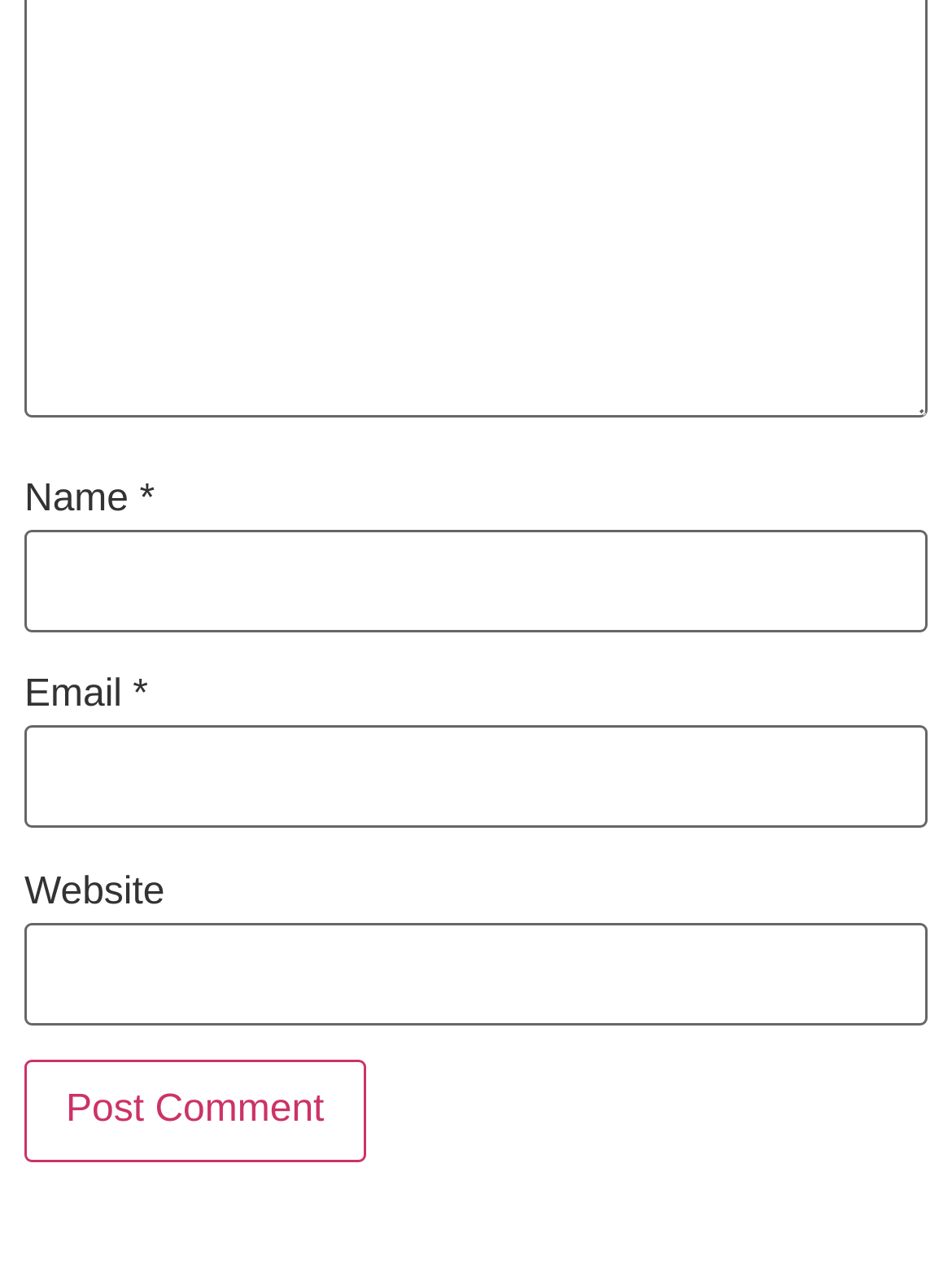Give a one-word or short phrase answer to this question: 
What is the relationship between the 'Email' field and the 'email-notes' description?

The 'email-notes' description is related to the 'Email' field